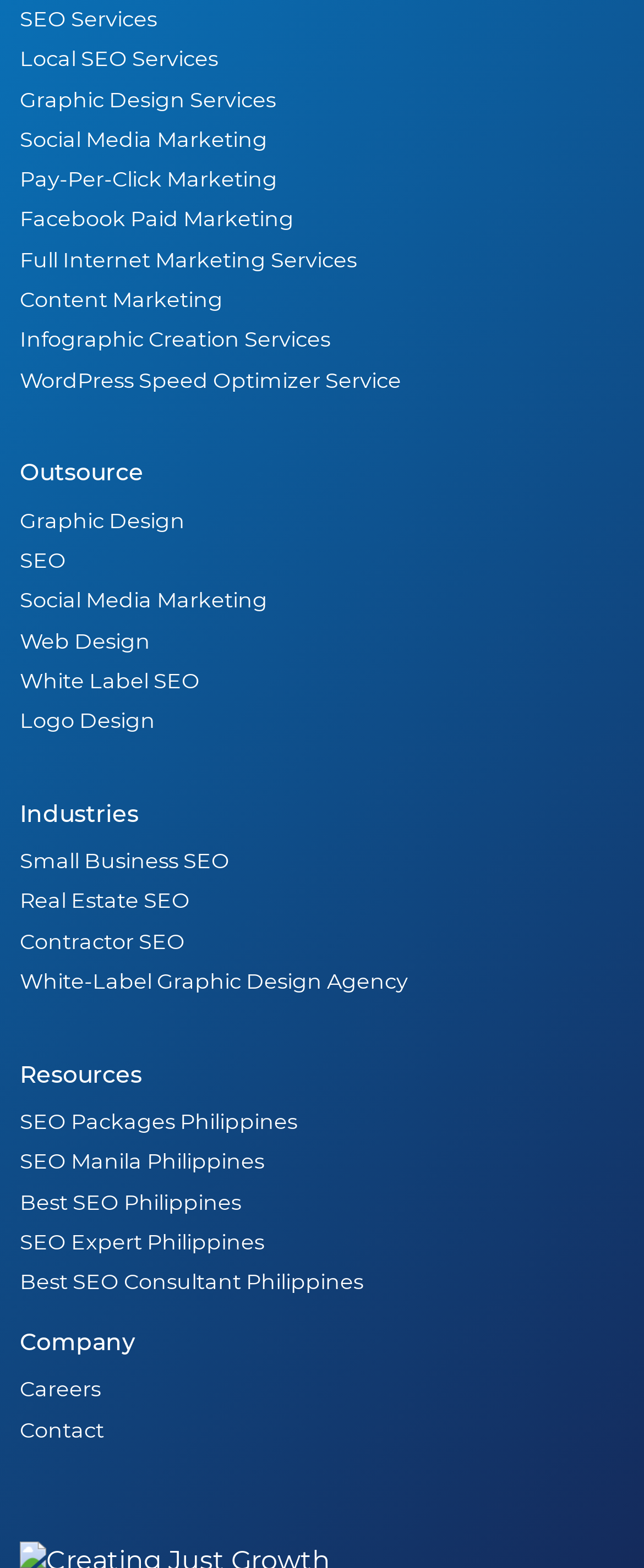Please provide a comprehensive answer to the question based on the screenshot: How many links are under 'Outsource'?

I counted the links under the 'Outsource' heading, which are 'Graphic Design', 'SEO', 'Social Media Marketing', 'Web Design', 'White Label SEO', 'Logo Design', and found 9 links in total.